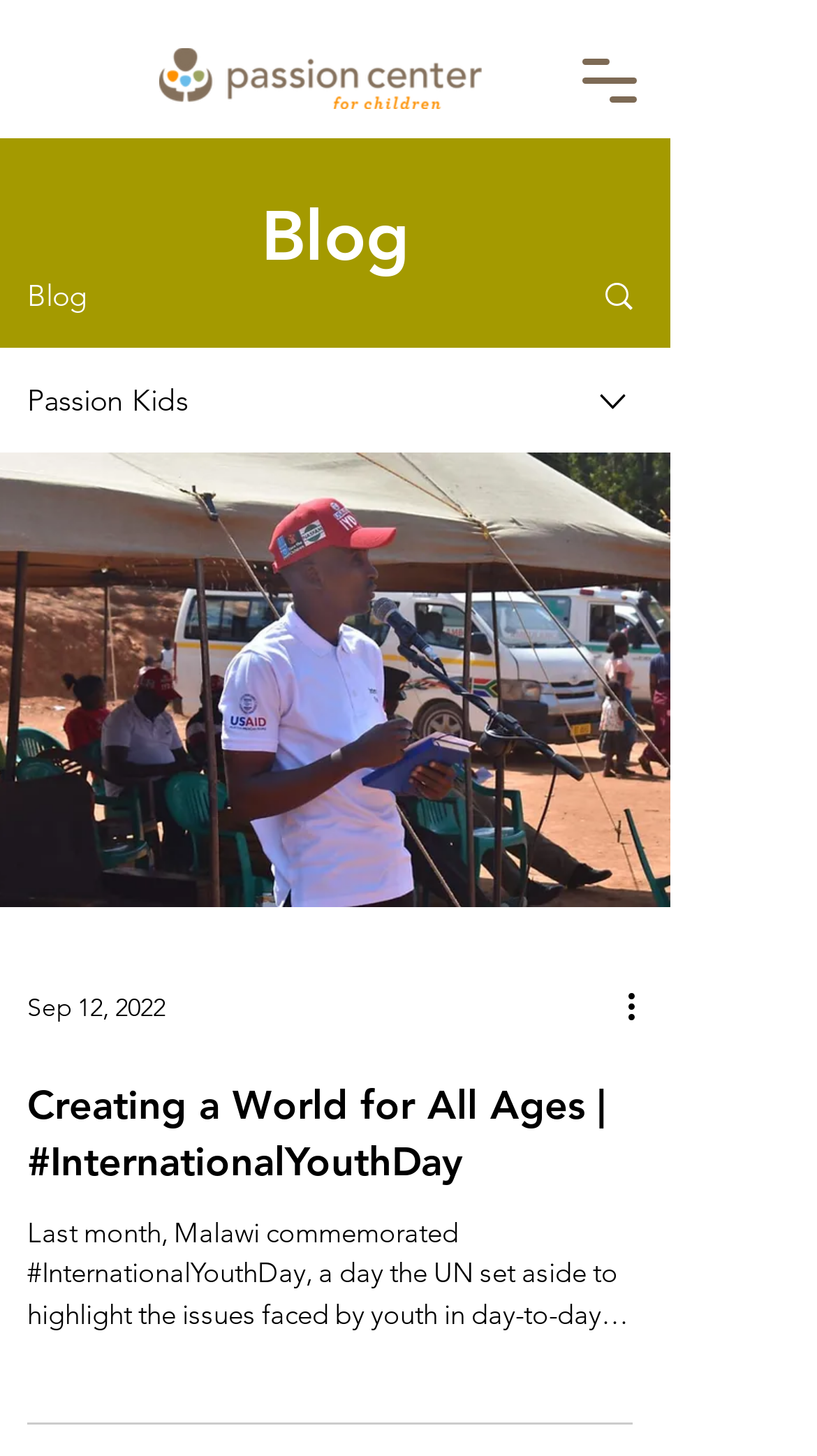Given the element description, predict the bounding box coordinates in the format (top-left x, top-left y, bottom-right x, bottom-right y), using floating point numbers between 0 and 1: aria-label="More actions"

[0.759, 0.674, 0.821, 0.708]